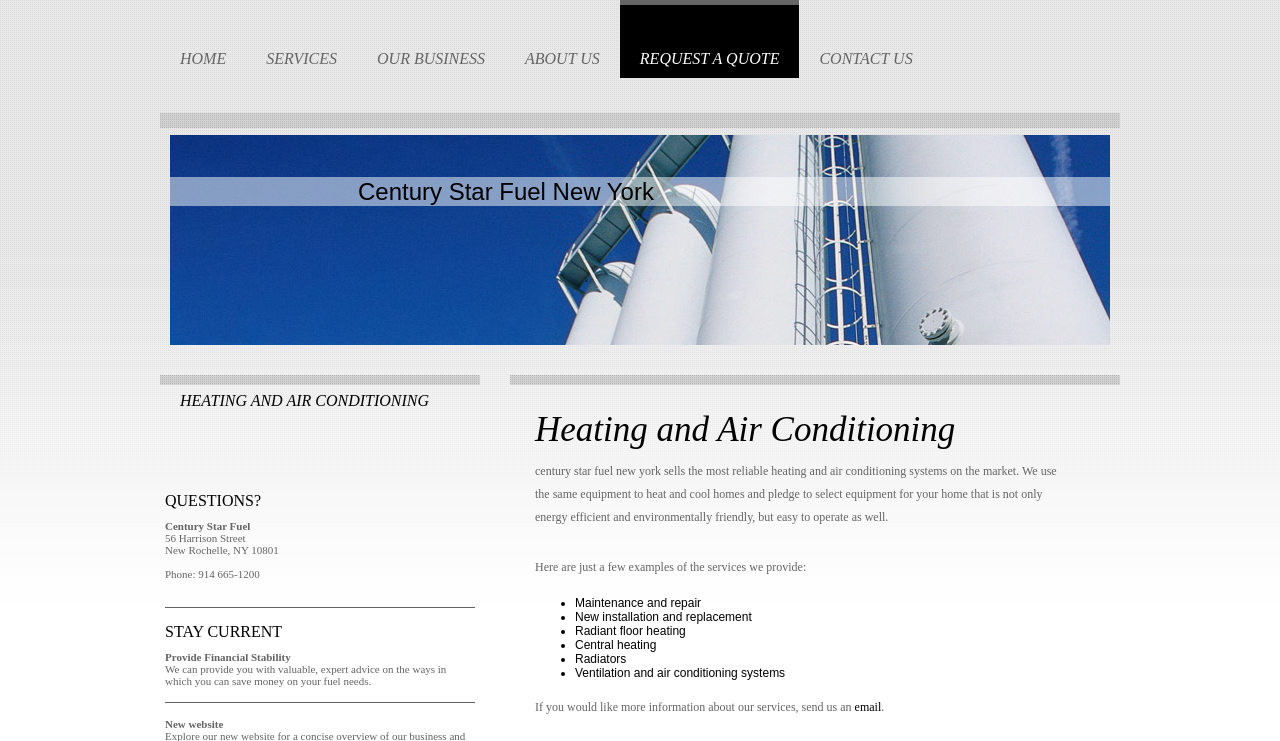What is the company's goal for its customers?
Please provide a comprehensive answer based on the contents of the image.

The company's goal is to help its customers save money on their fuel needs by providing valuable and expert advice, as stated on the webpage.